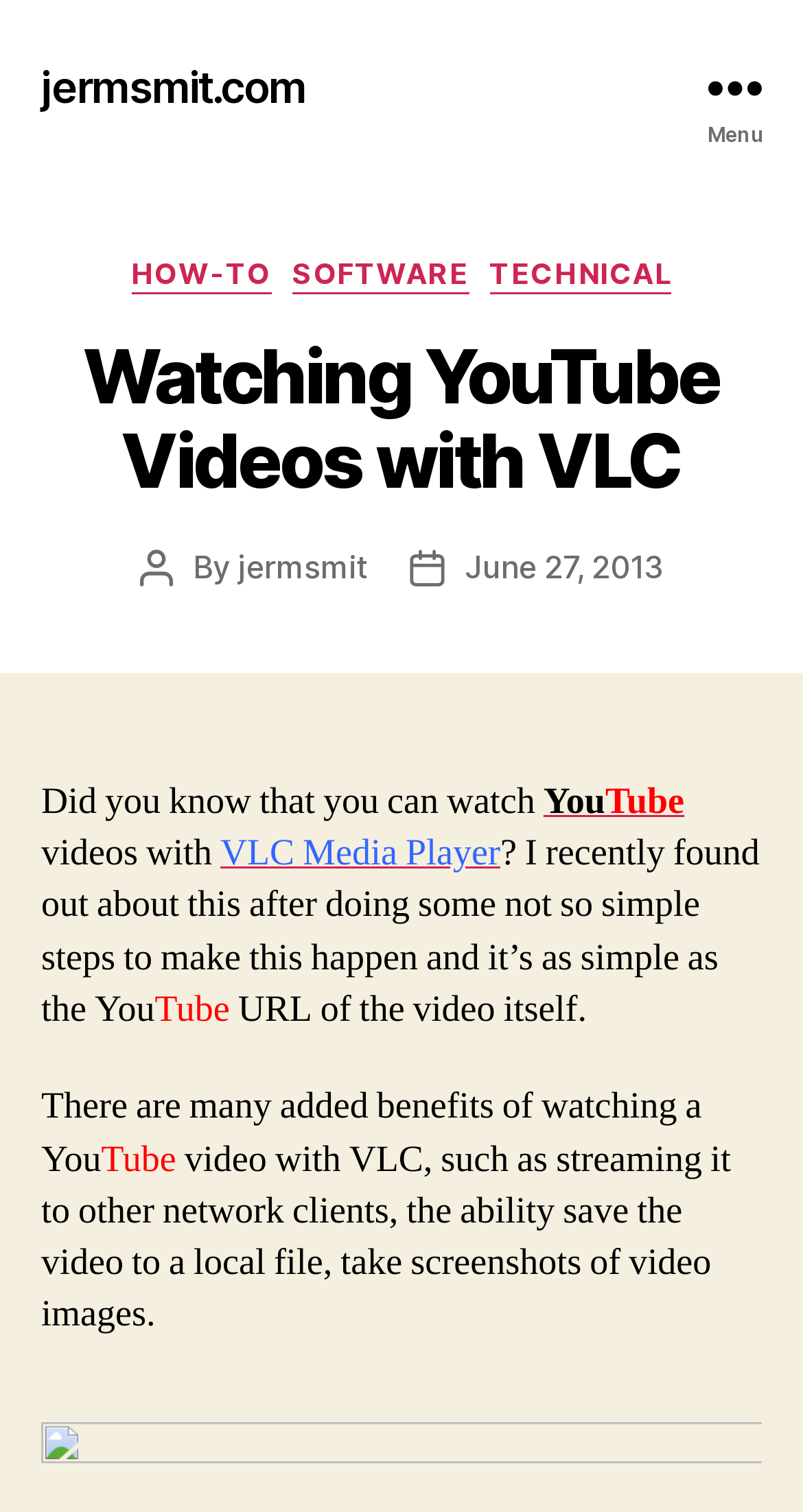Specify the bounding box coordinates of the region I need to click to perform the following instruction: "Click the 'Menu' button". The coordinates must be four float numbers in the range of 0 to 1, i.e., [left, top, right, bottom].

[0.831, 0.0, 1.0, 0.114]